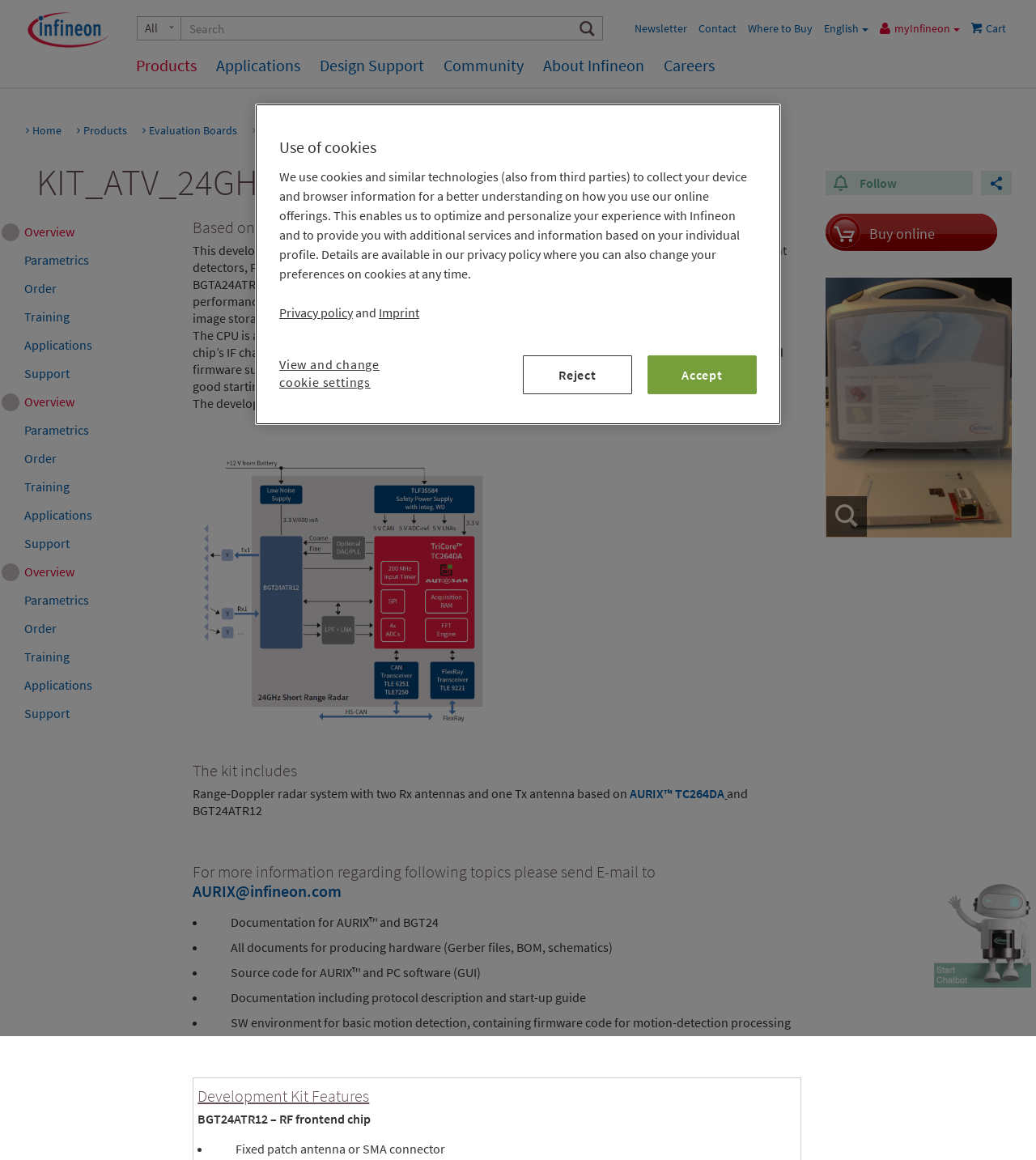Determine the coordinates of the bounding box that should be clicked to complete the instruction: "Follow this page for updates". The coordinates should be represented by four float numbers between 0 and 1: [left, top, right, bottom].

[0.797, 0.147, 0.939, 0.168]